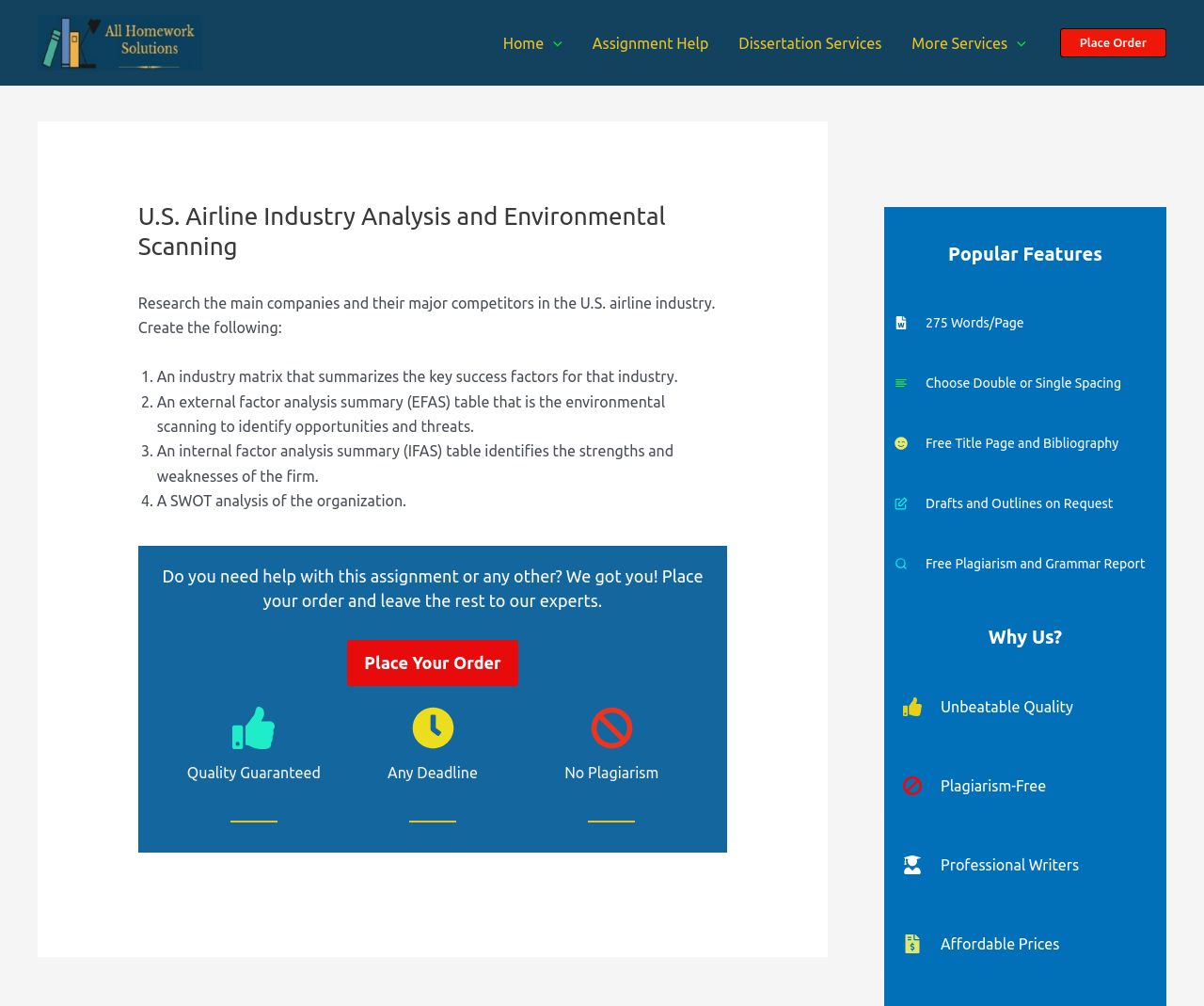What are the key success factors for the U.S. airline industry?
Based on the screenshot, answer the question with a single word or phrase.

Industry matrix